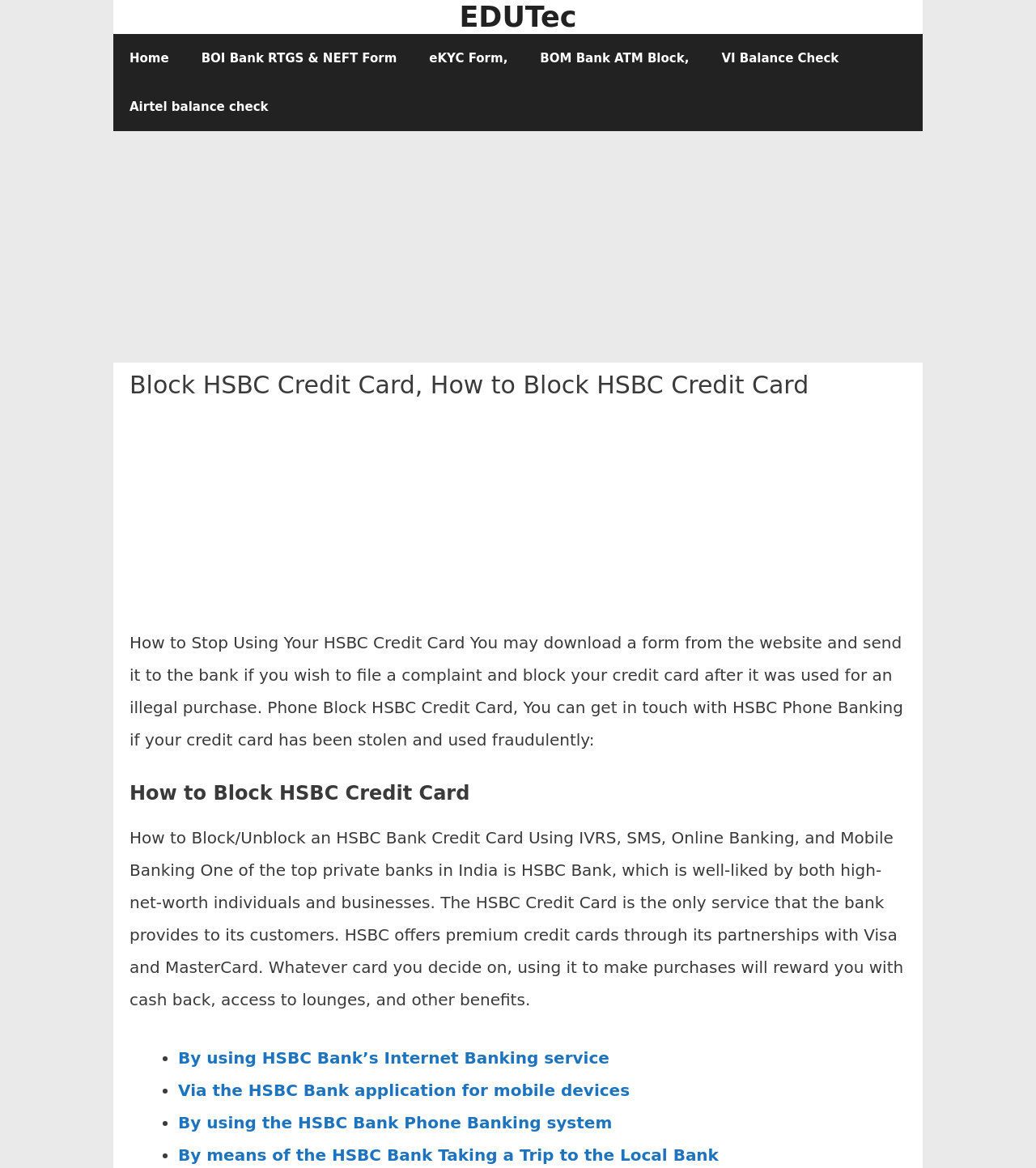What type of bank is HSBC?
Using the information from the image, give a concise answer in one word or a short phrase.

Private bank